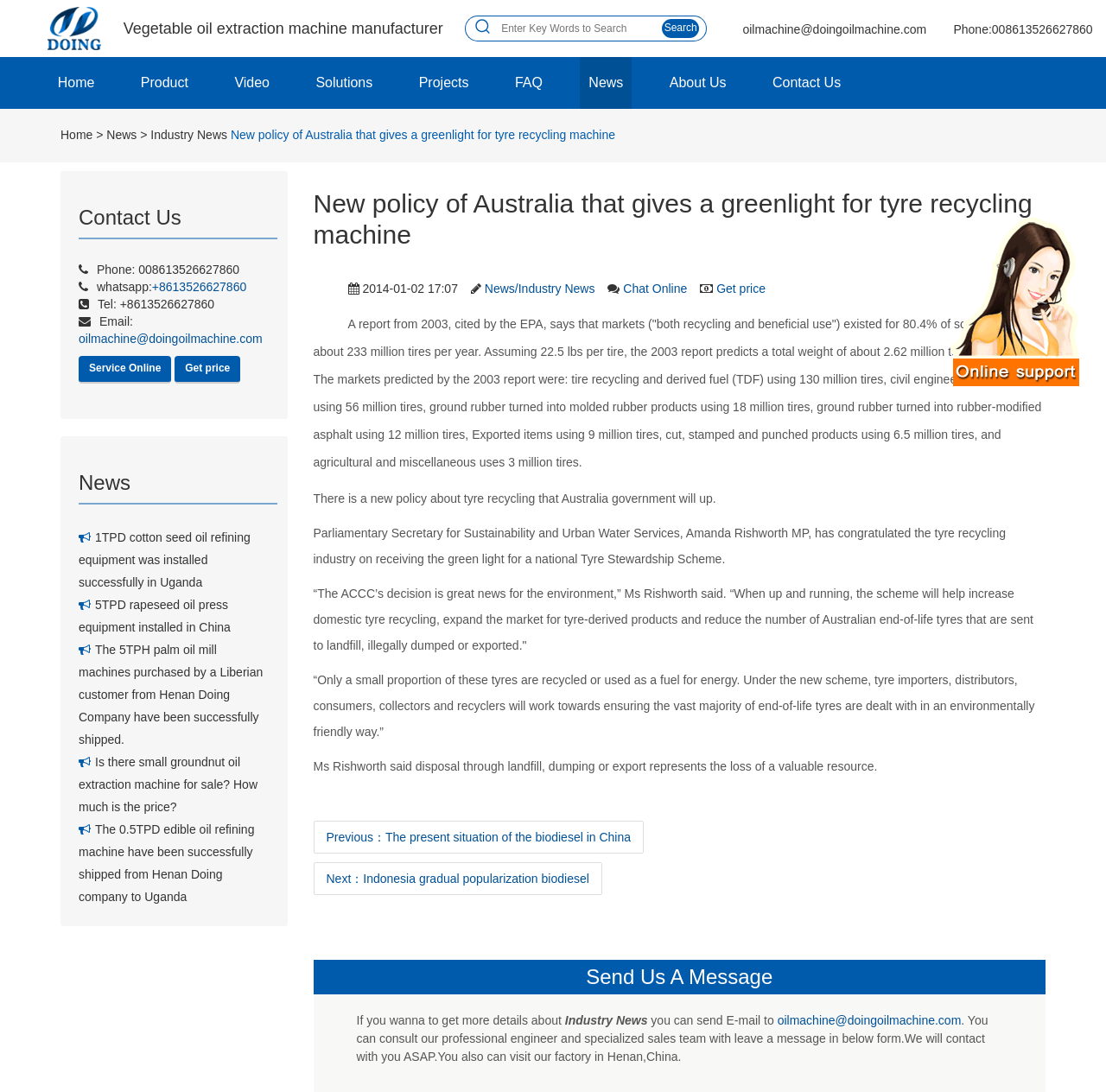Can you specify the bounding box coordinates for the region that should be clicked to fulfill this instruction: "Read the article by Bradley Thompson".

None